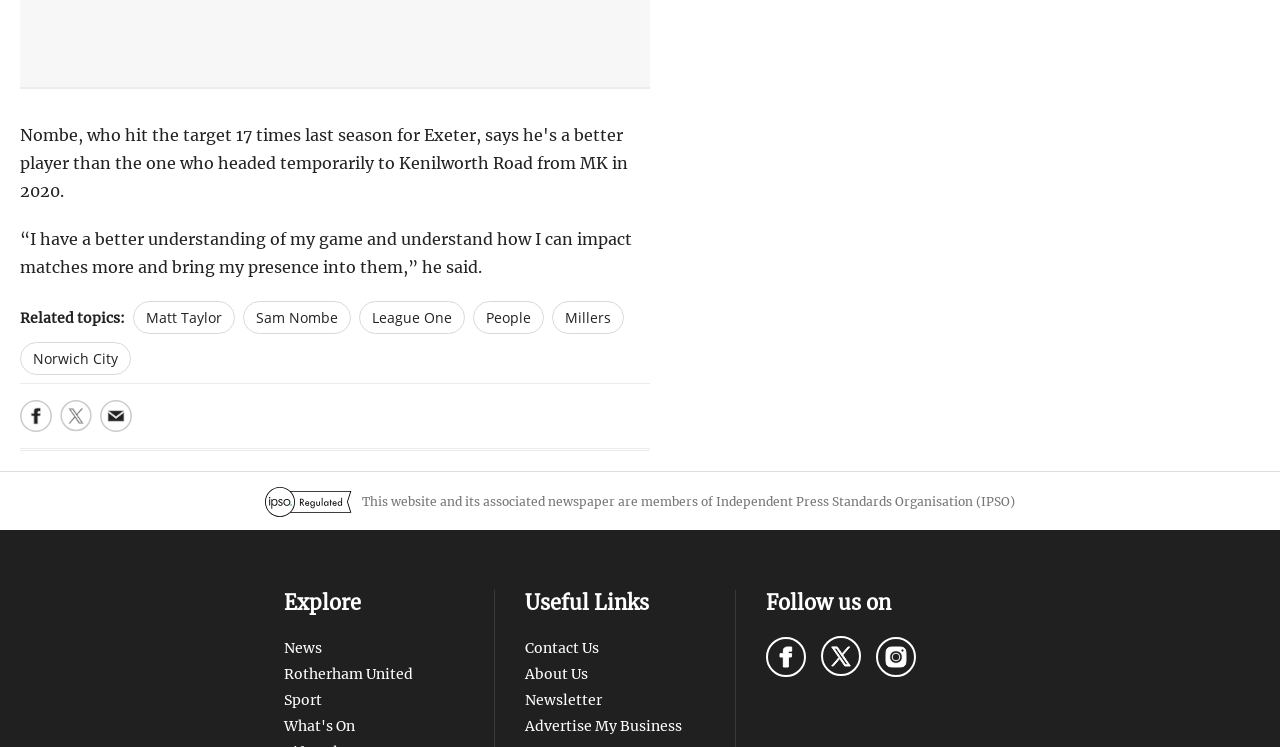Could you determine the bounding box coordinates of the clickable element to complete the instruction: "Share to Facebook"? Provide the coordinates as four float numbers between 0 and 1, i.e., [left, top, right, bottom].

[0.016, 0.535, 0.041, 0.578]